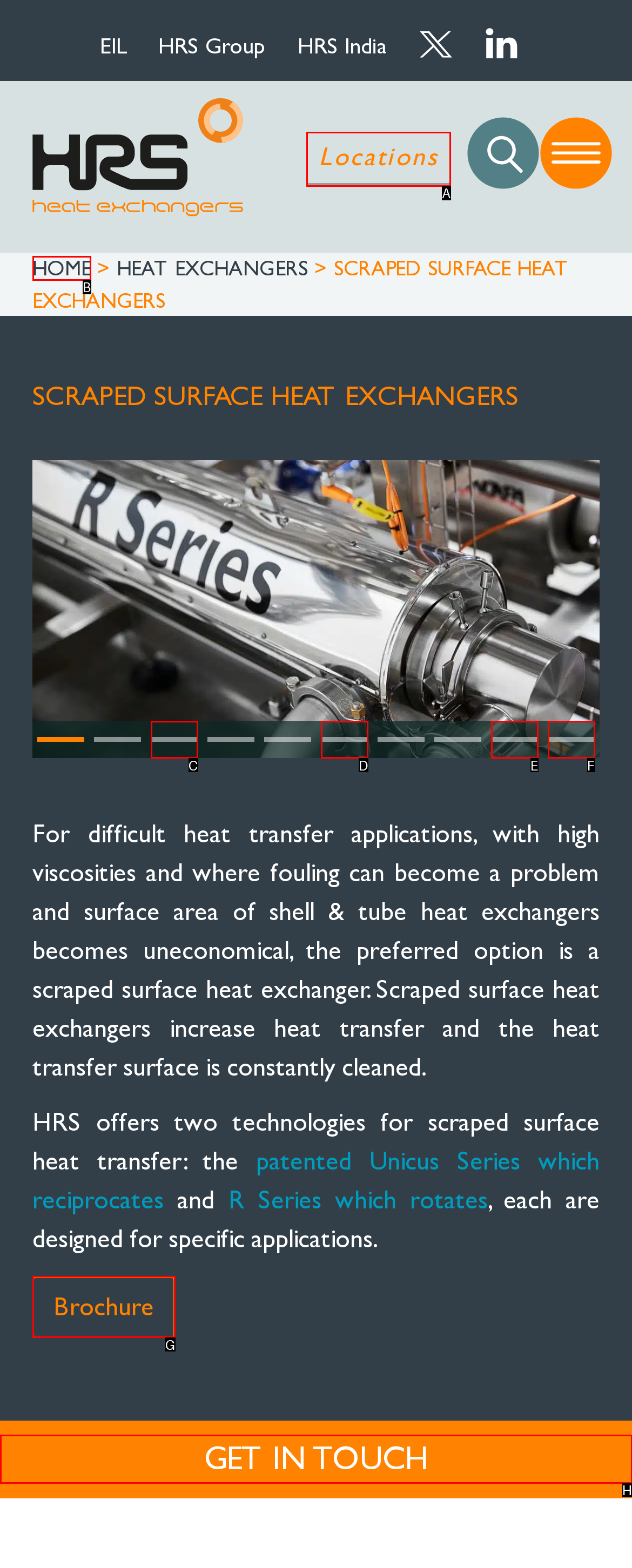Identify which lettered option completes the task: Click on the GET IN TOUCH link. Provide the letter of the correct choice.

H